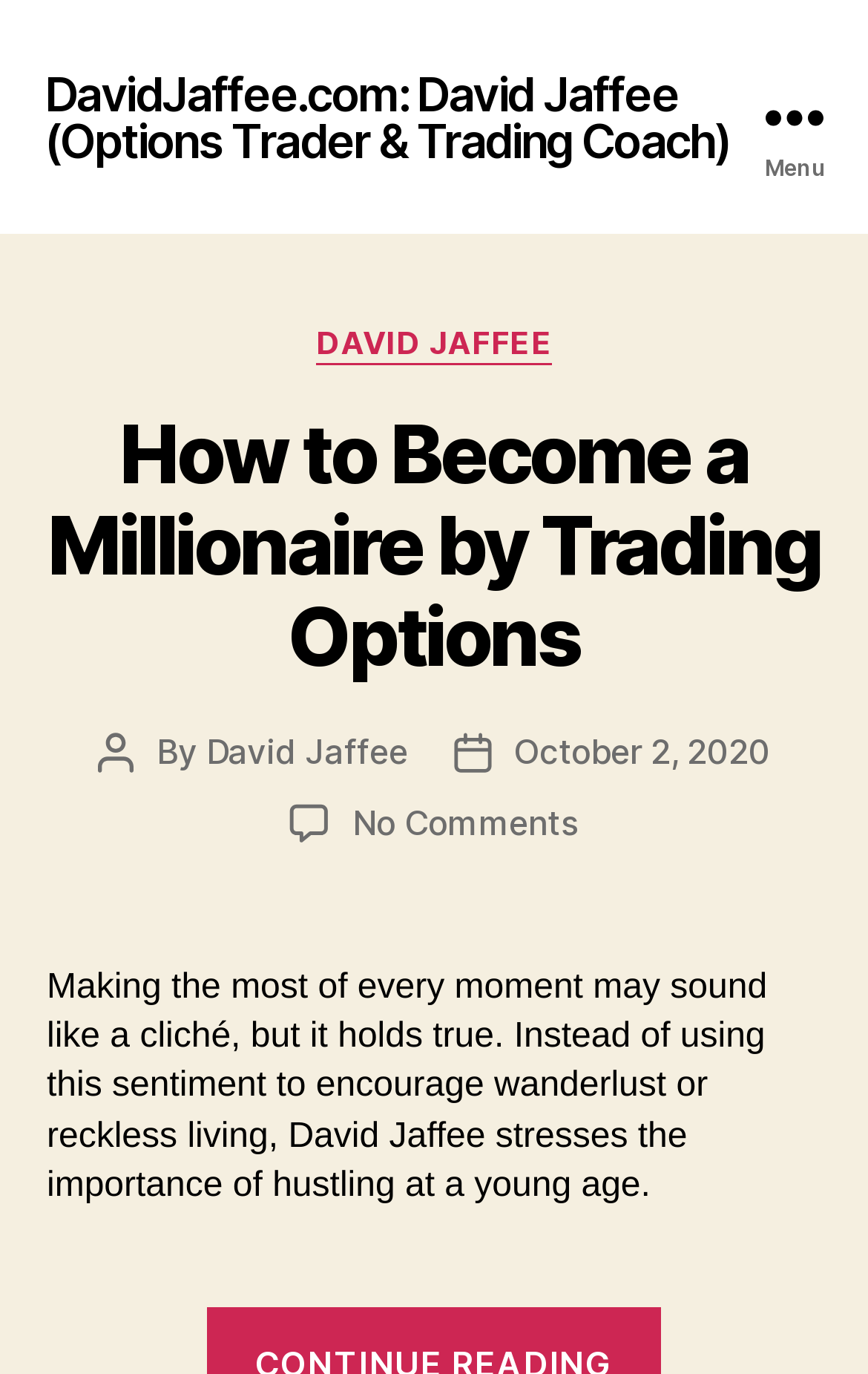What is the date of the latest article?
Using the image as a reference, answer with just one word or a short phrase.

October 2, 2020